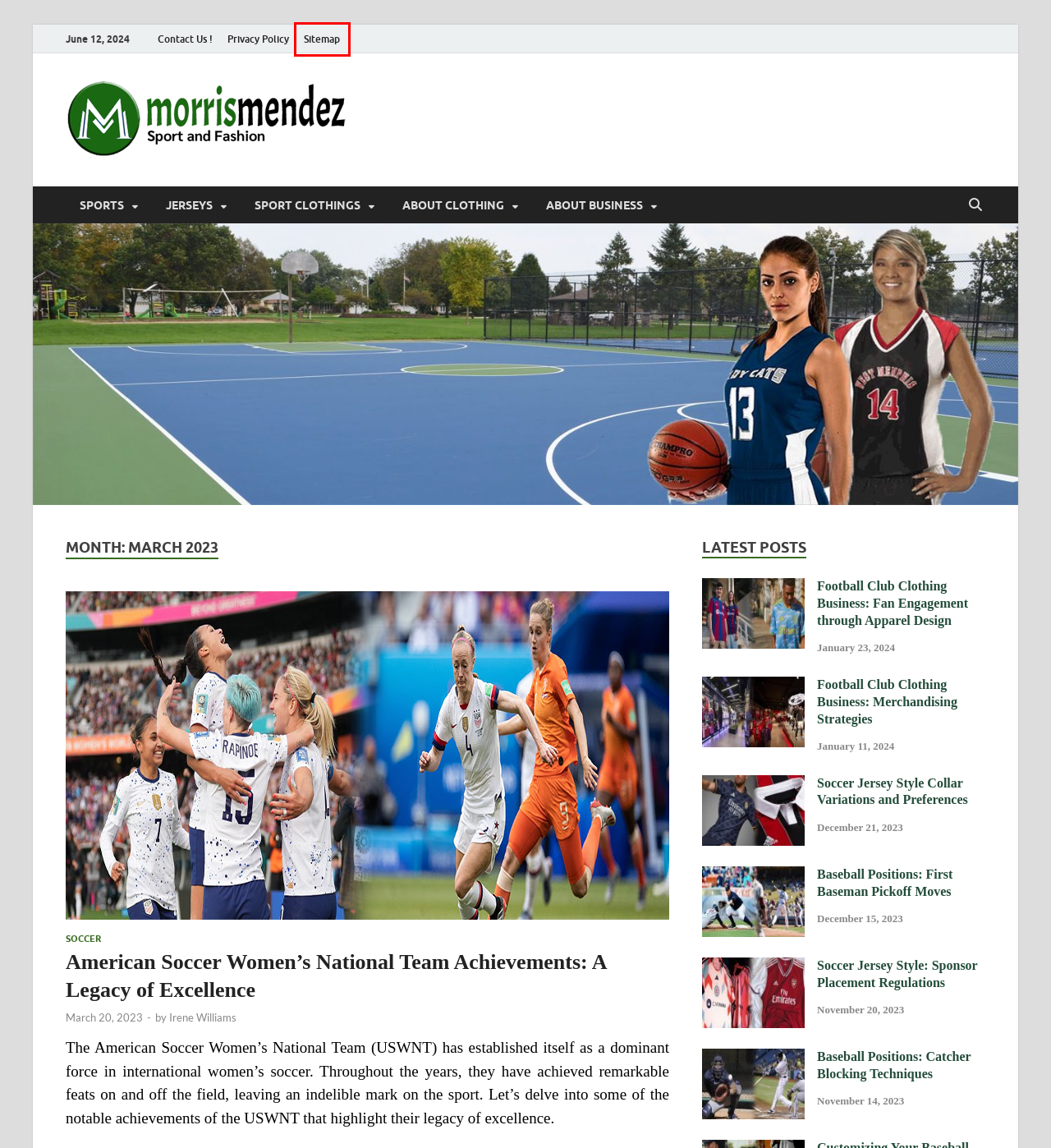Inspect the provided webpage screenshot, concentrating on the element within the red bounding box. Select the description that best represents the new webpage after you click the highlighted element. Here are the candidates:
A. About Clothing | morrismendez.com
B. Privacy Policy | morrismendez.com
C. Irene Williams | morrismendez.com
D. Sport Clothings | morrismendez.com
E. Soccer Jersey Style Collar Variations and Preferences | morrismendez.com
F. Jerseys | morrismendez.com
G. Baseball Positions: Catcher Blocking Techniques | morrismendez.com
H. Sitemap | morrismendez.com

H